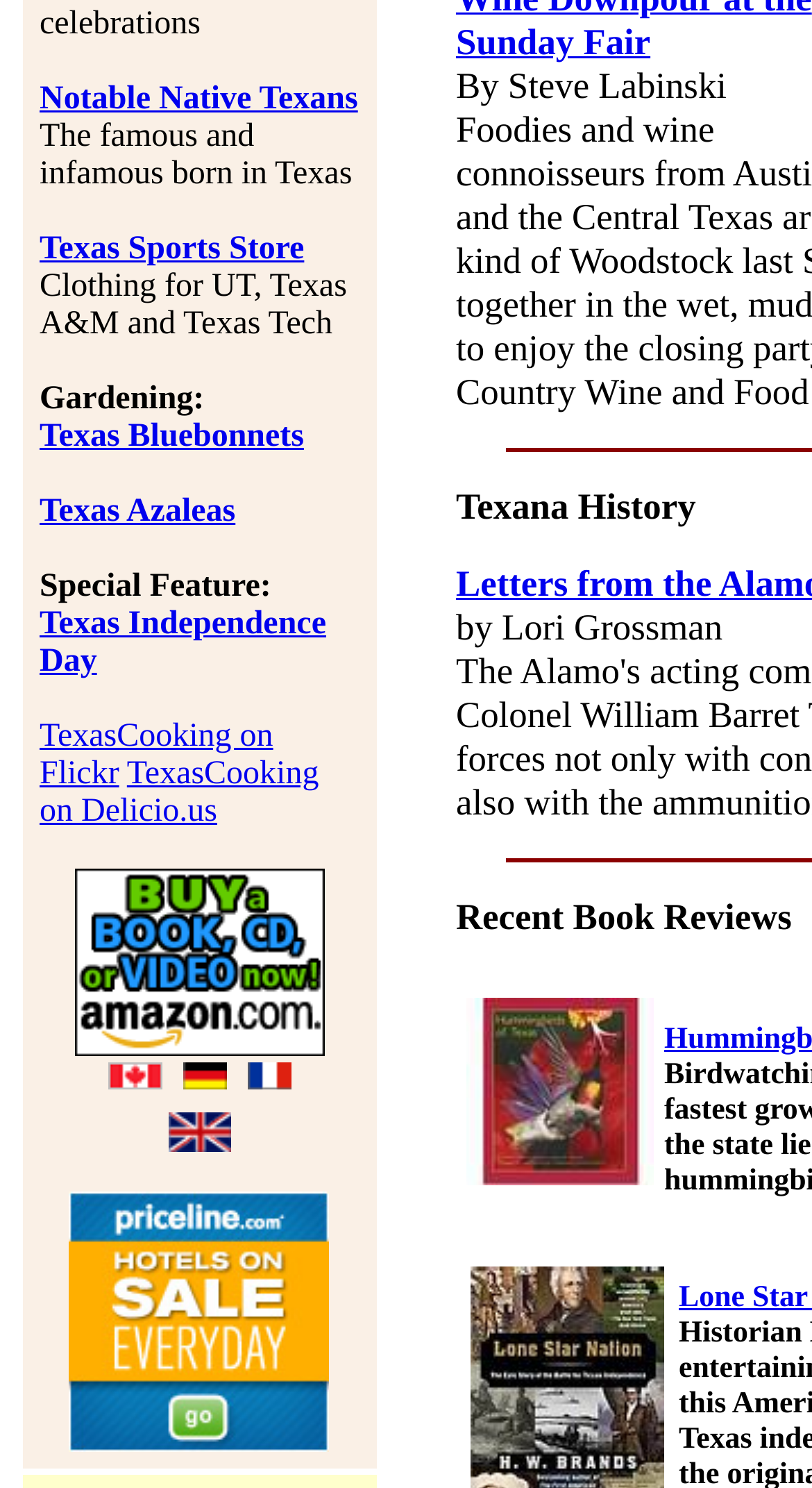Give a one-word or short-phrase answer to the following question: 
What is the topic of the 'Special Feature' section?

Texas Independence Day